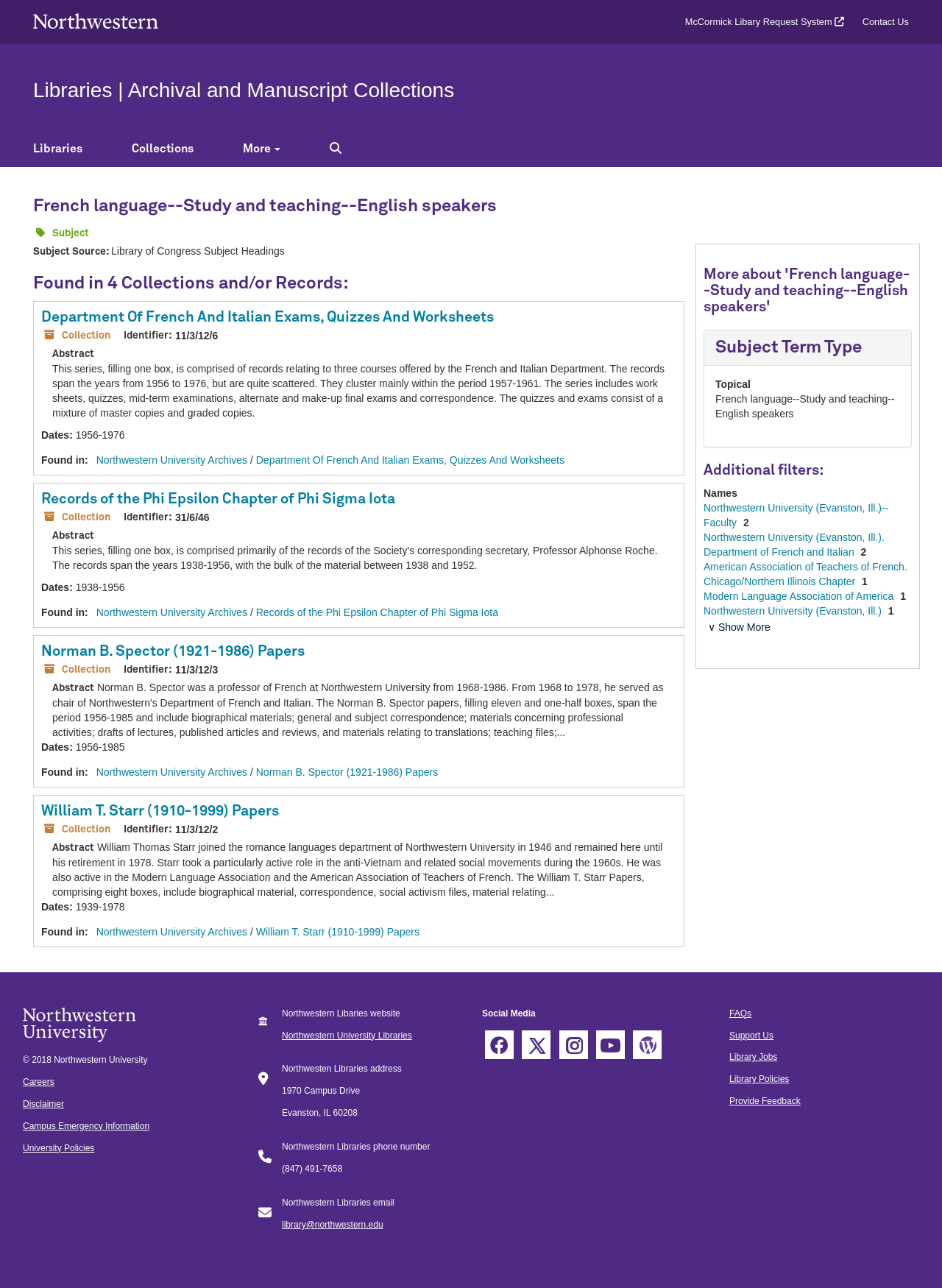Provide a thorough summary of the webpage.

The webpage is about archival and manuscript collections related to the French language, specifically its study and teaching for English speakers. At the top, there is a Northwestern University logo, followed by a navigation menu with links to "Libraries", "Collections", "More", and "Search all Archival and Manuscript Collections". 

Below the navigation menu, there is a main section with a heading "French language--Study and teaching--English speakers" and a subheading "Subject". This section contains information about four collections and/or records related to the topic. Each collection is presented with its title, identifier, abstract, and dates. The collections are: "Department Of French And Italian Exams, Quizzes And Worksheets", "Records of the Phi Epsilon Chapter of Phi Sigma Iota", "Norman B. Spector (1921-1986) Papers", and "William T. Starr (1910-1999) Papers". 

On the right side of the page, there is a section with a heading "More about 'French language--Study and teaching--English speakers'" and a subheading "Subject Term Type". This section provides additional information about the subject term type, which is "Topical". 

There are also links to "McCormick Libary Request System" and "Contact Us" at the top right corner of the page.